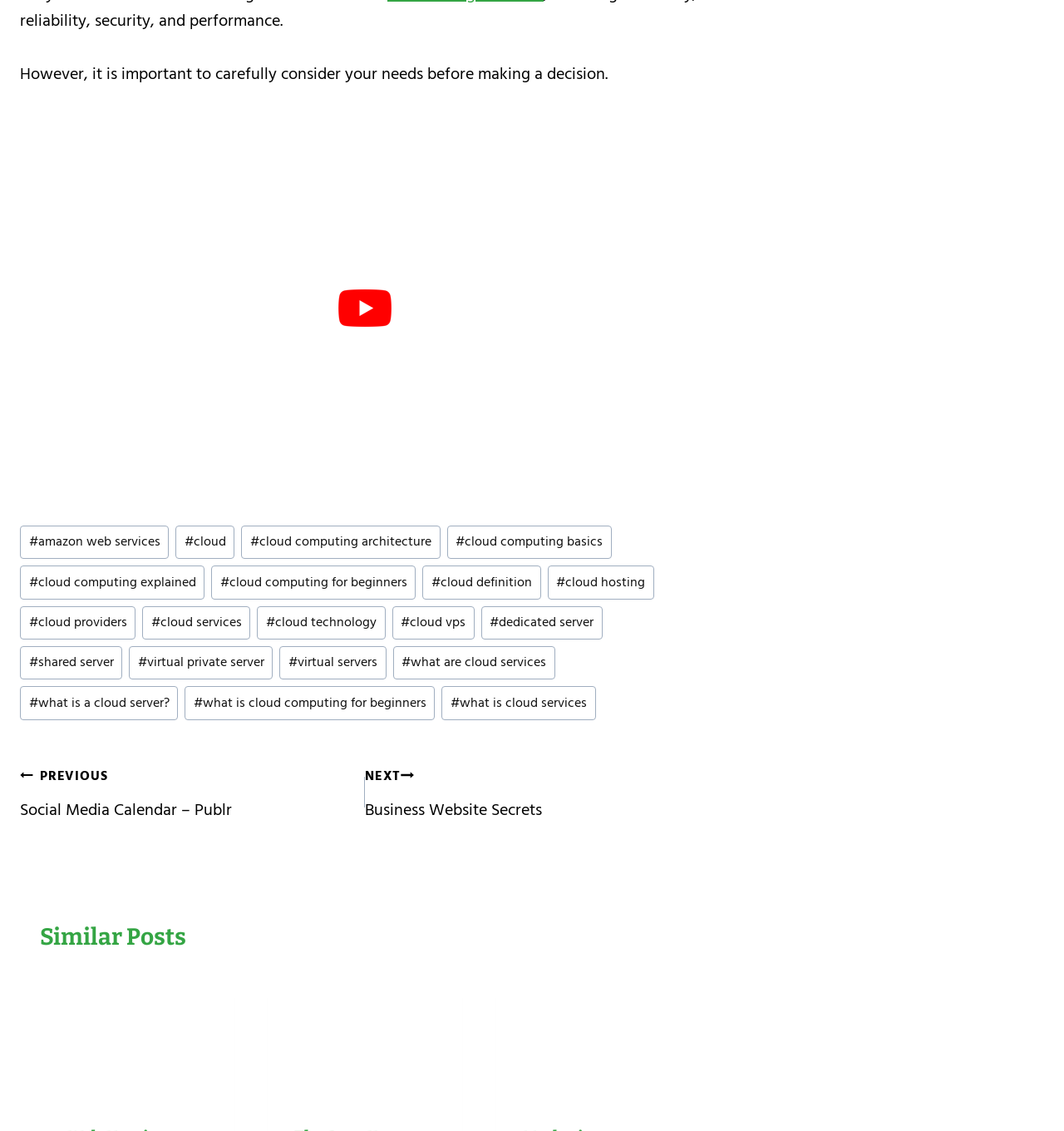Locate the bounding box coordinates of the area where you should click to accomplish the instruction: "go to post tagged with 'amazon web services'".

[0.019, 0.465, 0.159, 0.494]